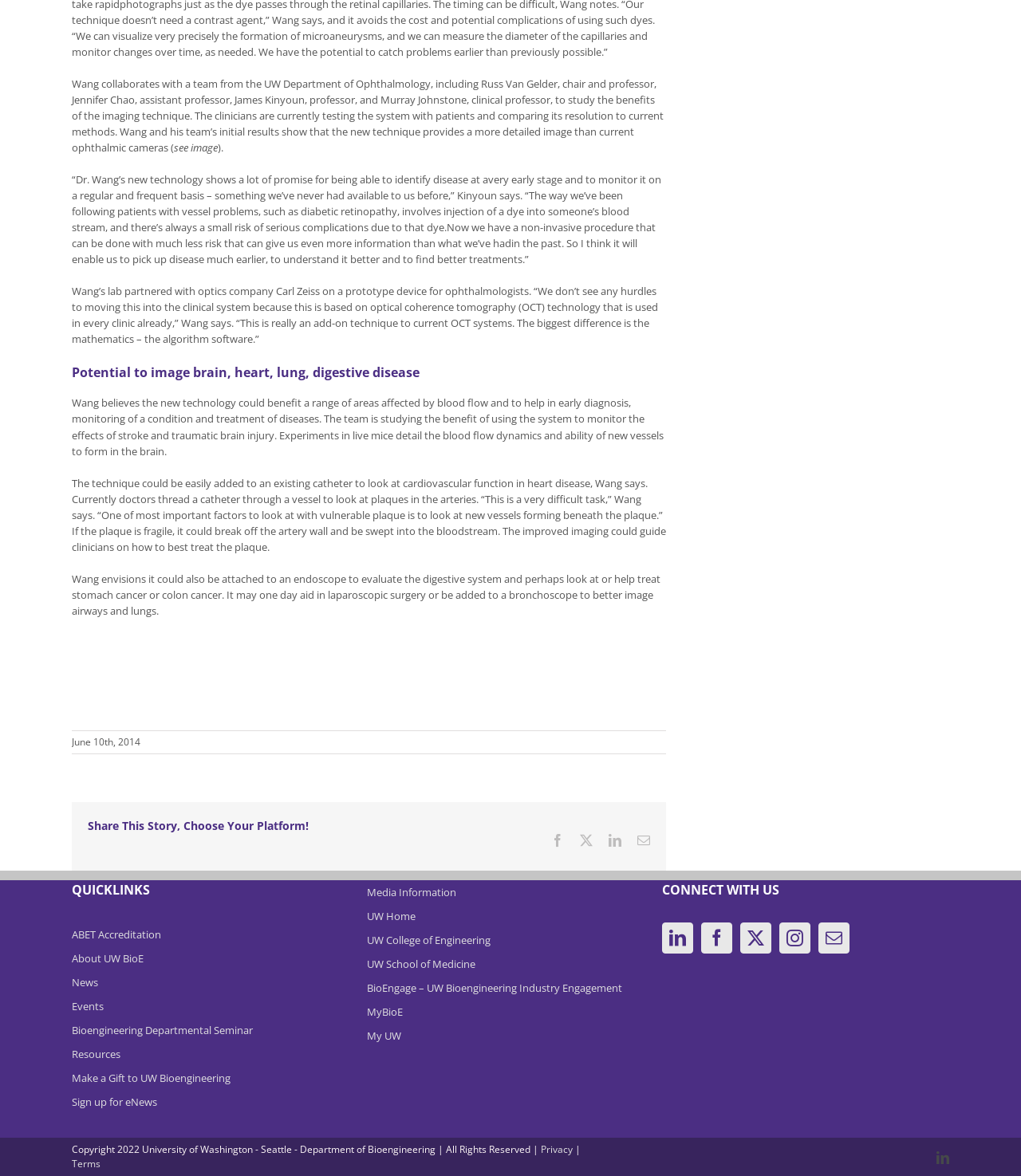What is the date of the story?
Refer to the image and provide a concise answer in one word or phrase.

June 10th, 2014